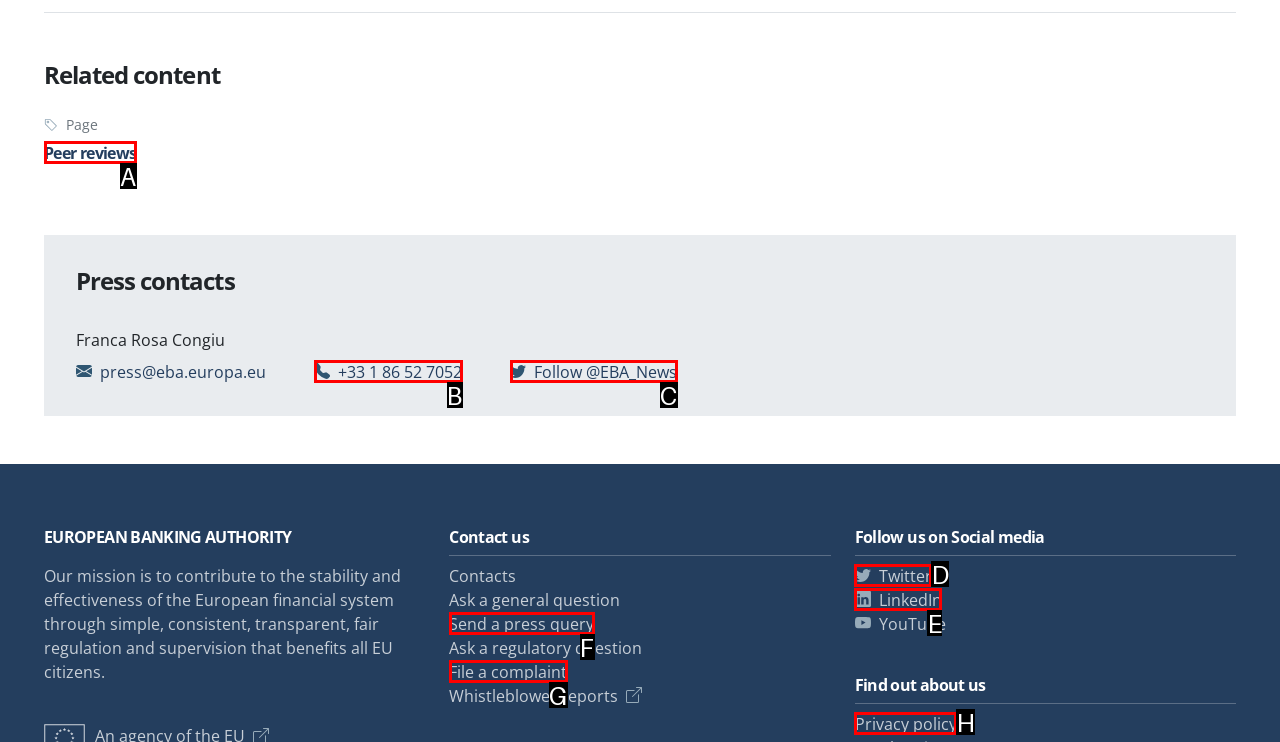Tell me which one HTML element best matches the description: File a complaint
Answer with the option's letter from the given choices directly.

G